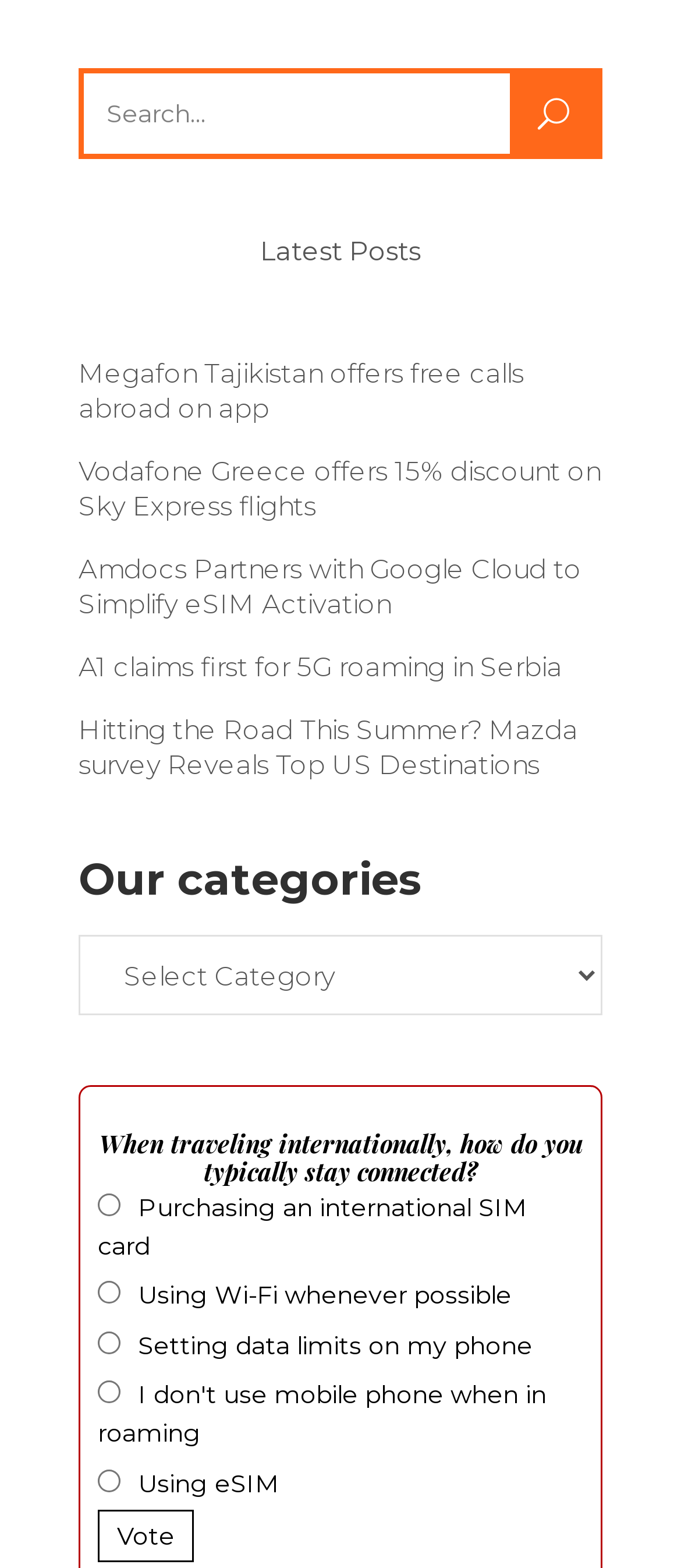What is the purpose of the radio buttons?
Answer with a single word or short phrase according to what you see in the image.

Survey or poll